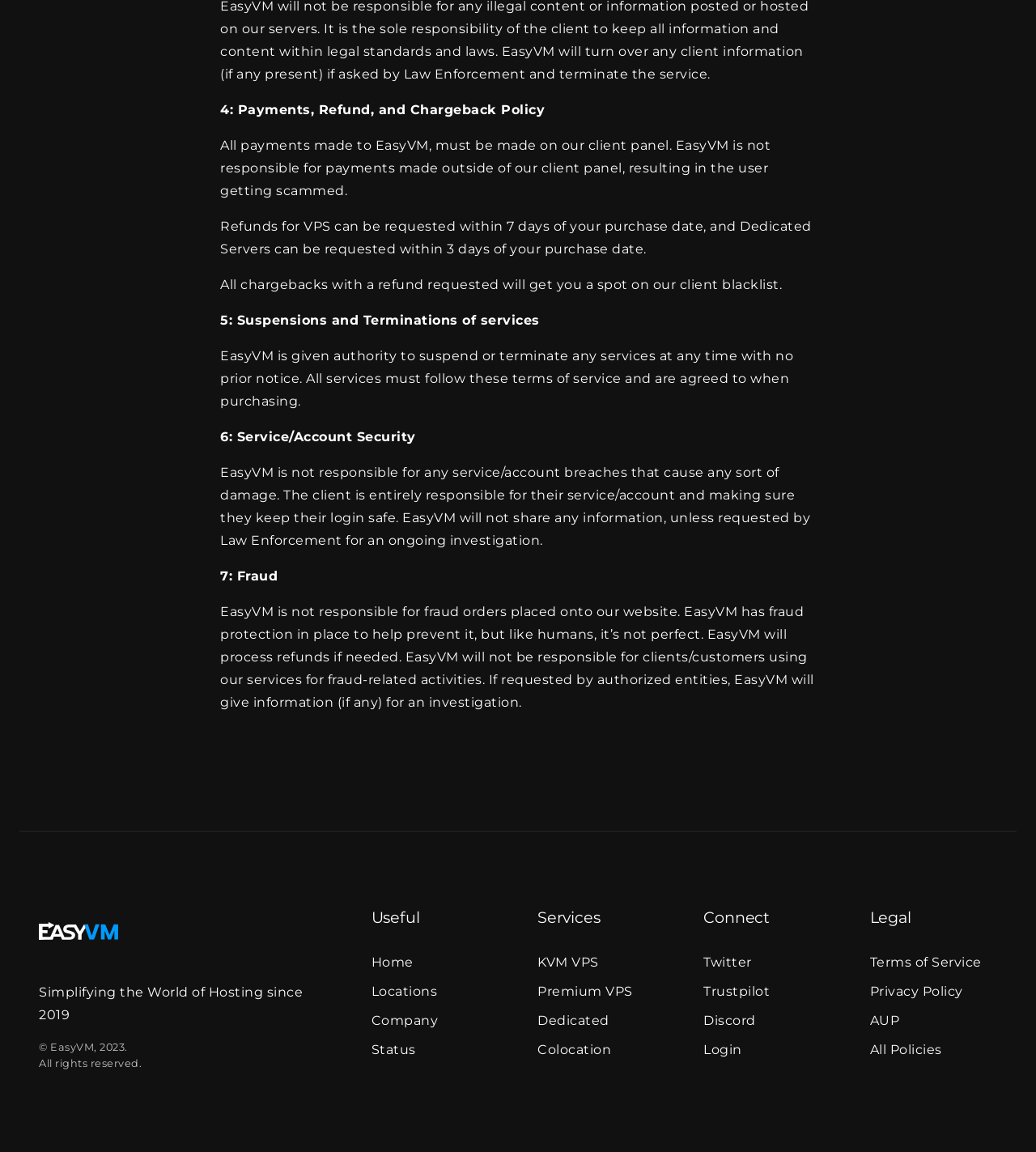How many days do users have to request a refund for VPS?
Give a single word or phrase as your answer by examining the image.

7 days